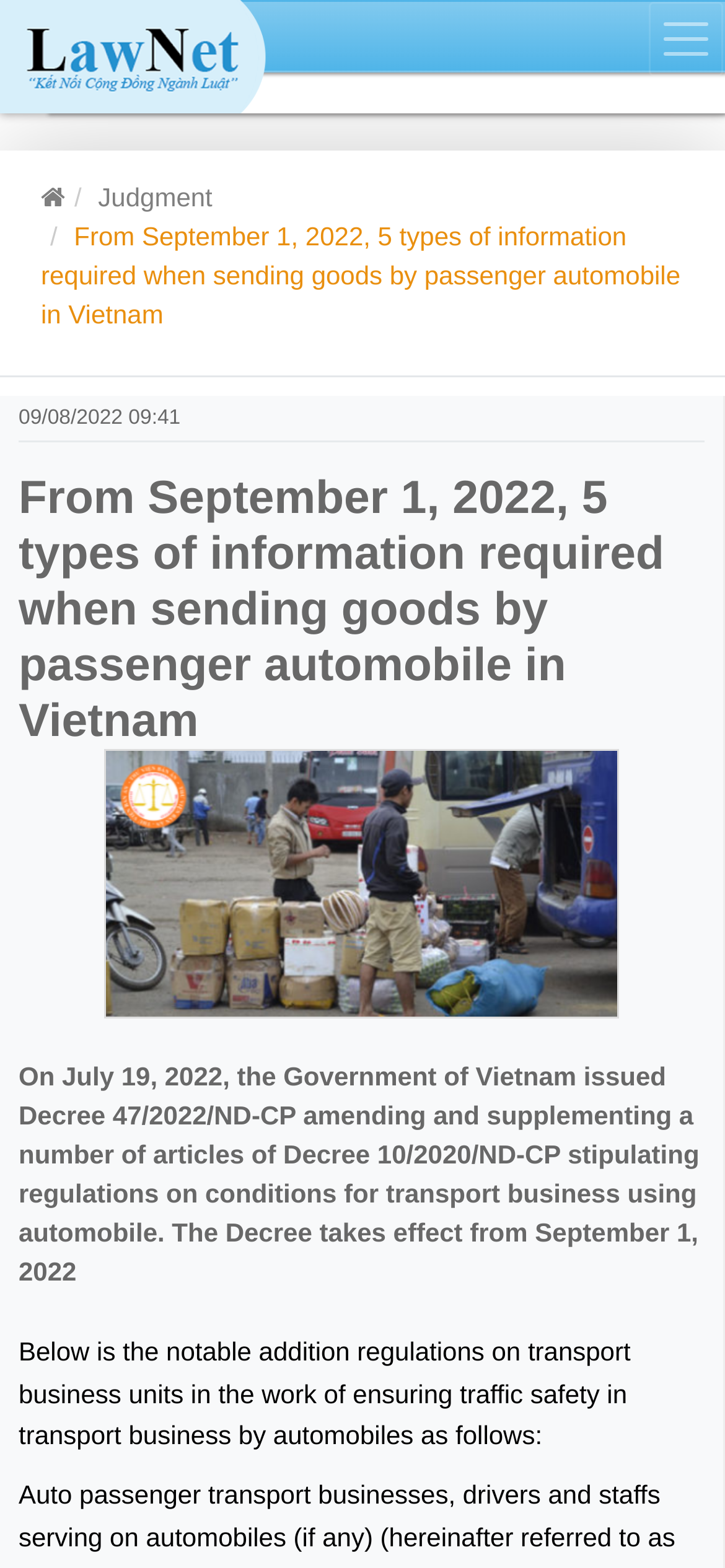Answer the following query with a single word or phrase:
What is the date of the article?

09/08/2022